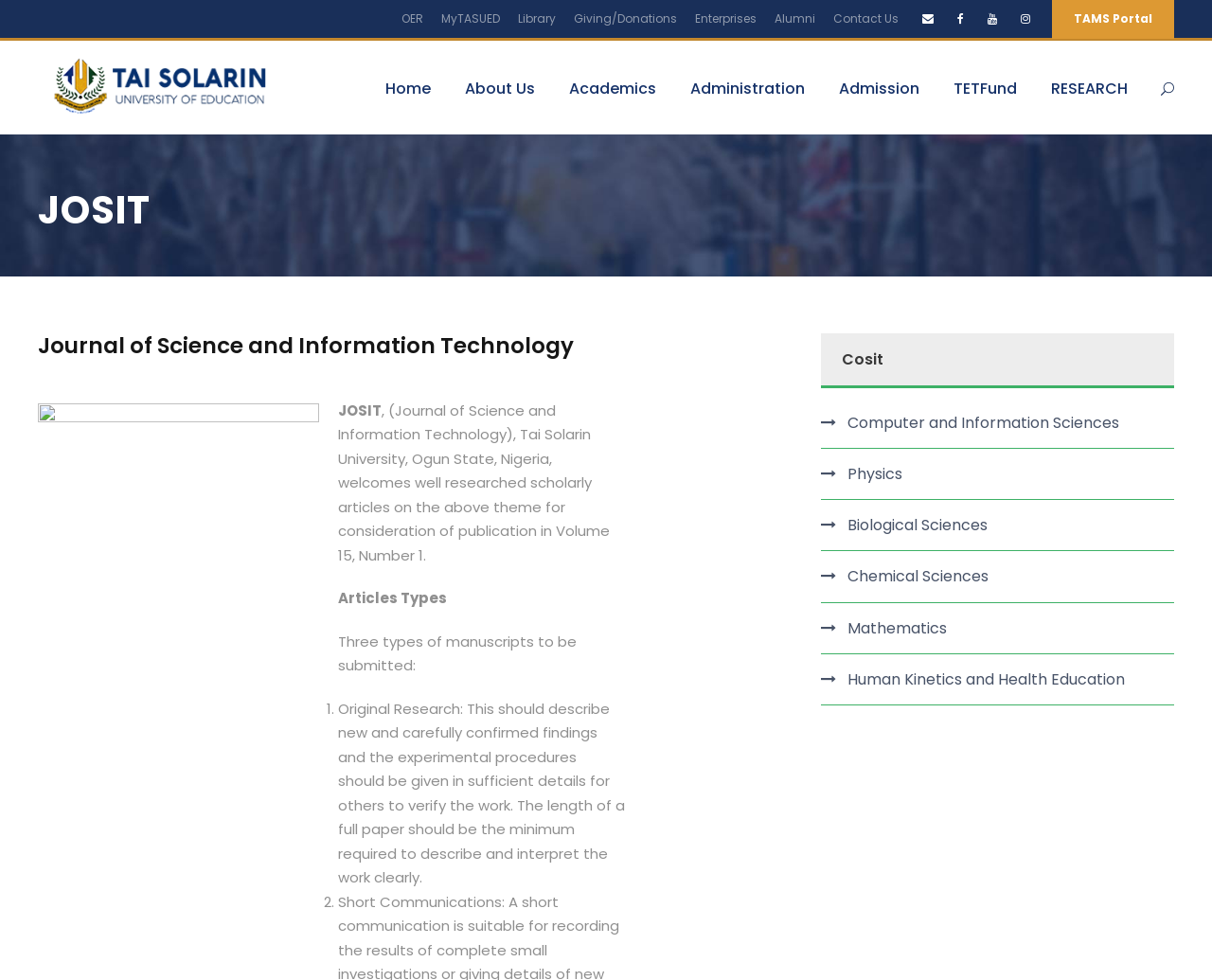Respond to the following question using a concise word or phrase: 
What types of manuscripts can be submitted?

Three types